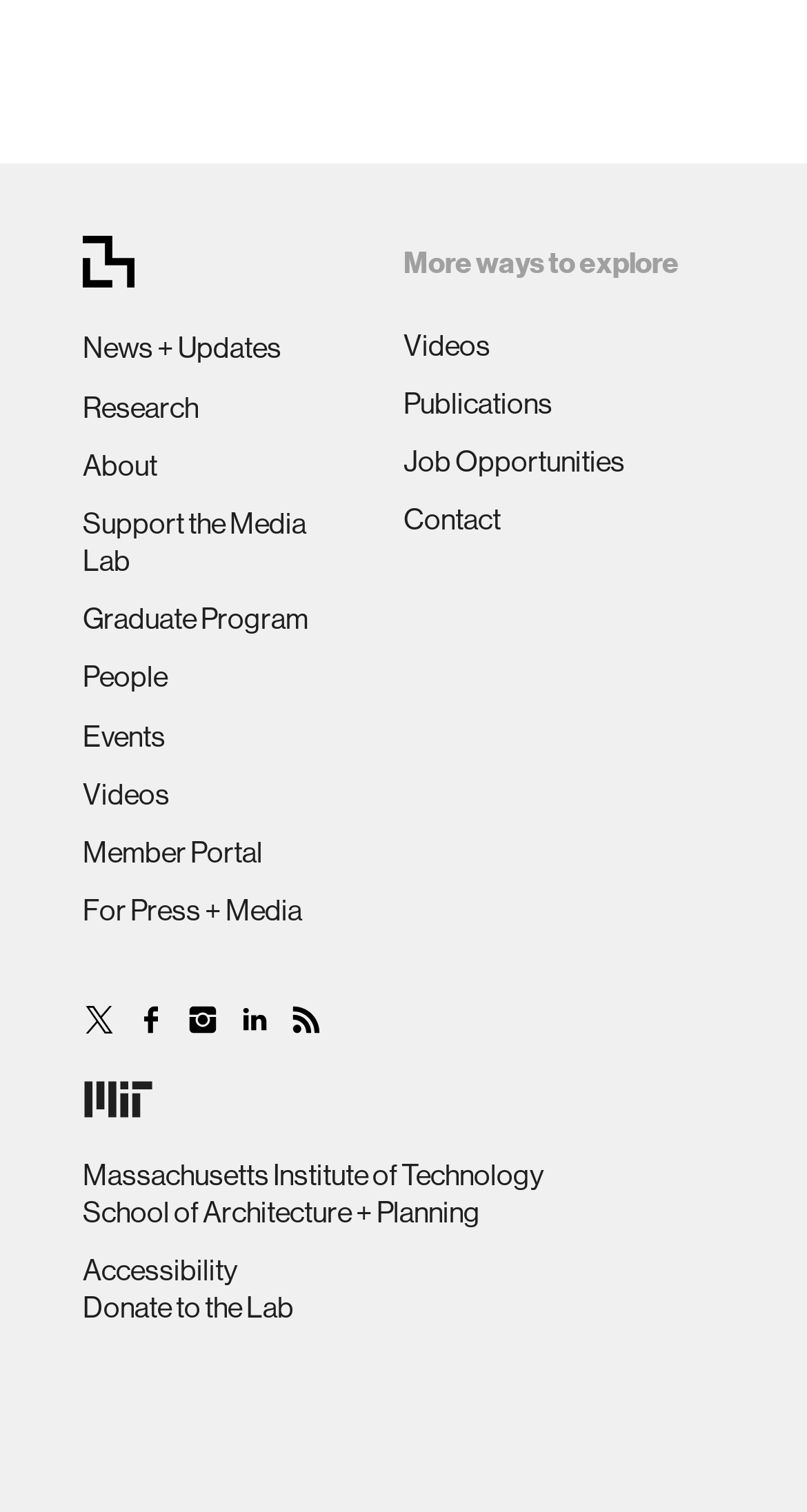What is the second link in the 'More ways to explore' section?
Please answer the question as detailed as possible based on the image.

I looked at the 'More ways to explore' section and found the second link, which is 'Publications'.